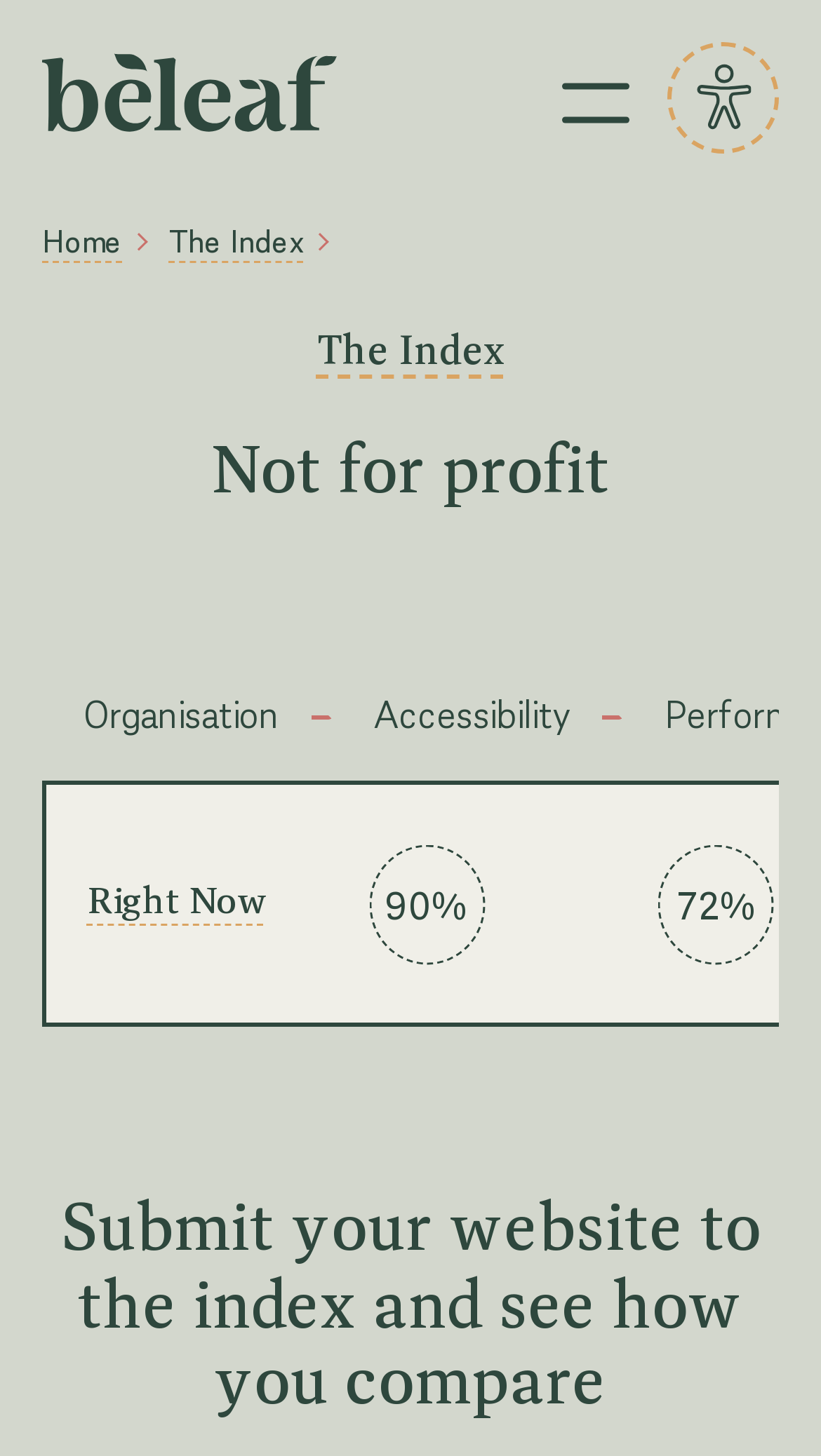Determine the main heading of the webpage and generate its text.

Not for profit